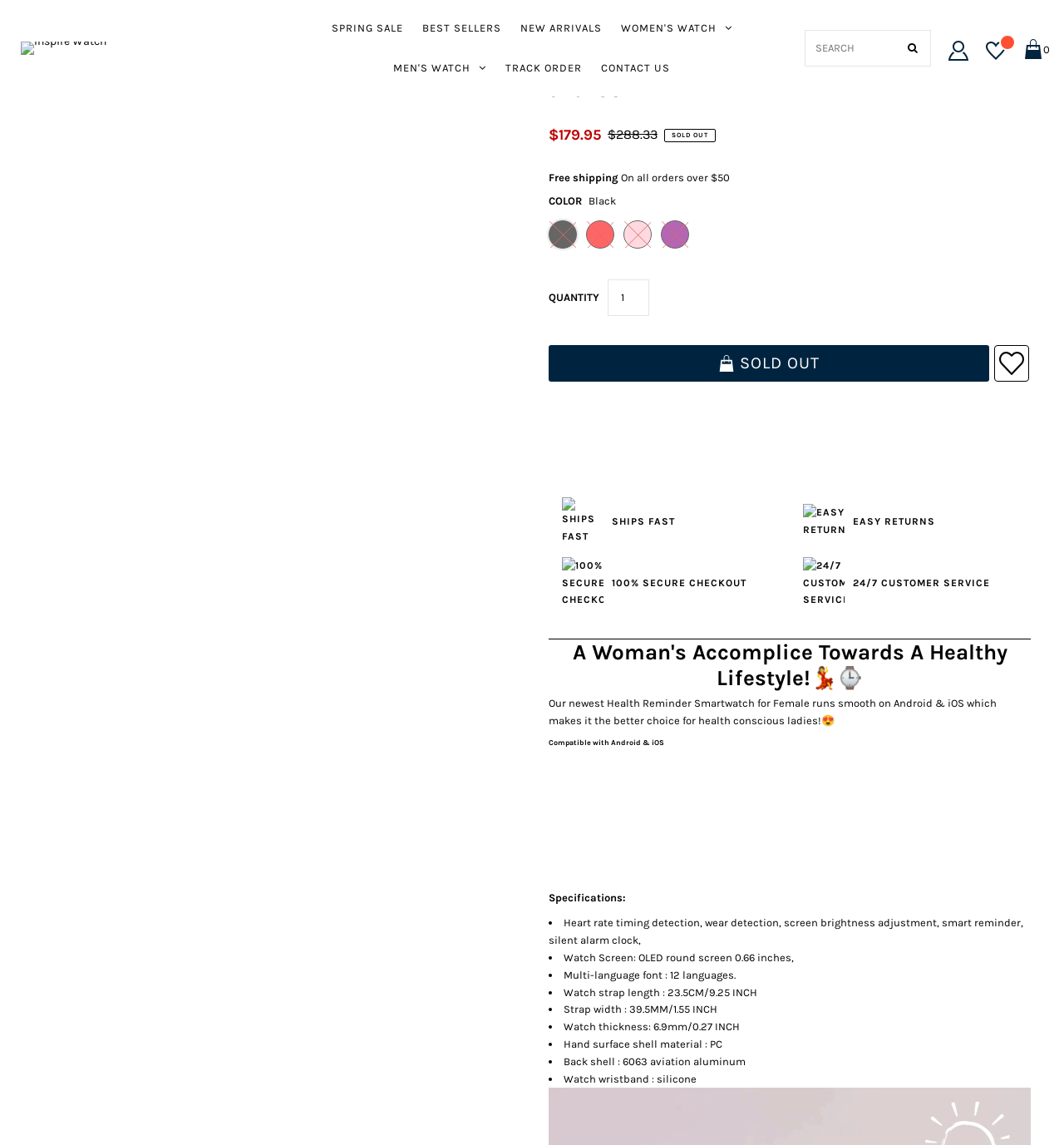Find the bounding box coordinates of the element you need to click on to perform this action: 'Click on the 'SPRING SALE' menu item'. The coordinates should be represented by four float values between 0 and 1, in the format [left, top, right, bottom].

[0.304, 0.007, 0.387, 0.042]